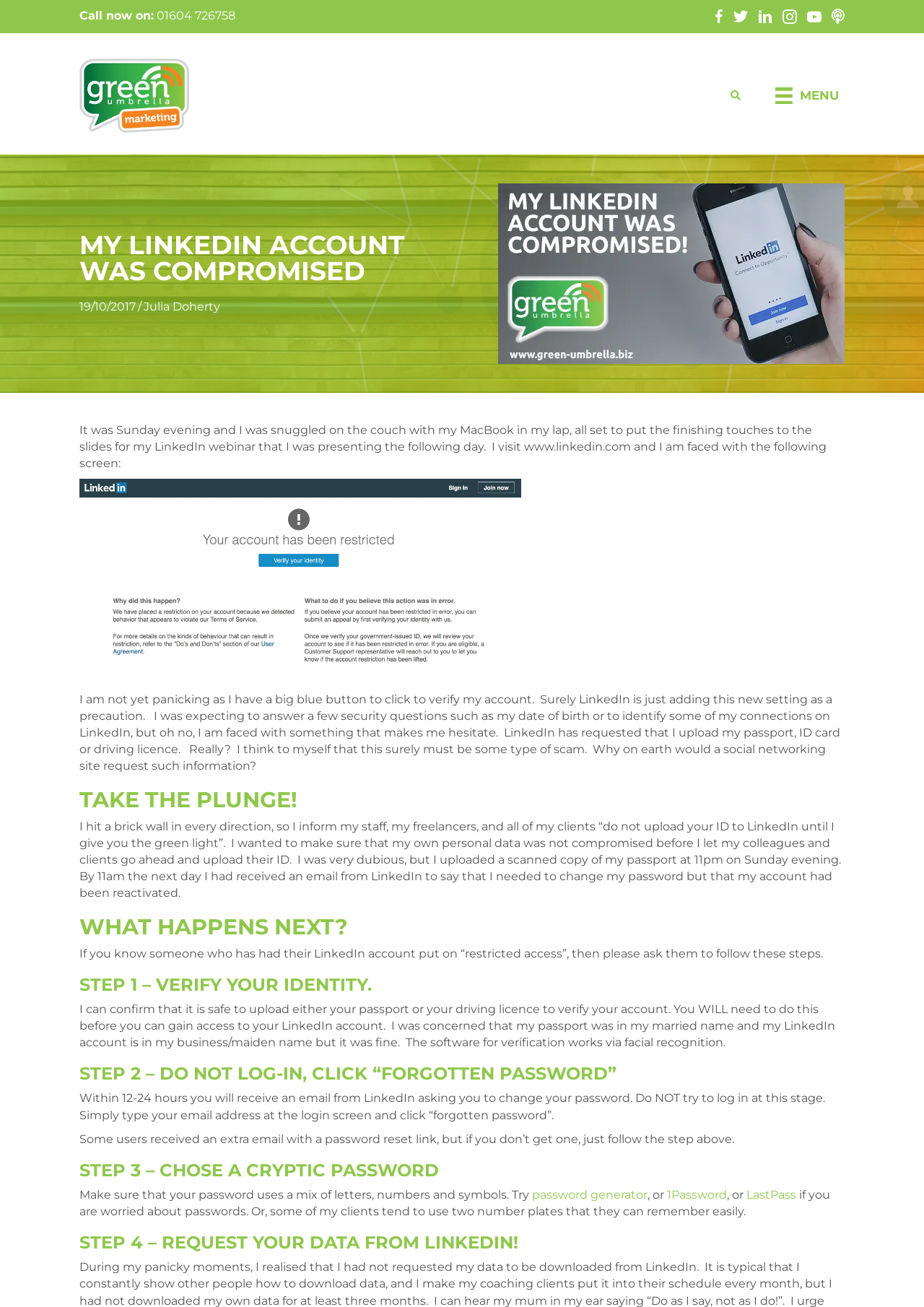What is the name of the author of the article?
Answer the question with just one word or phrase using the image.

Julia Doherty